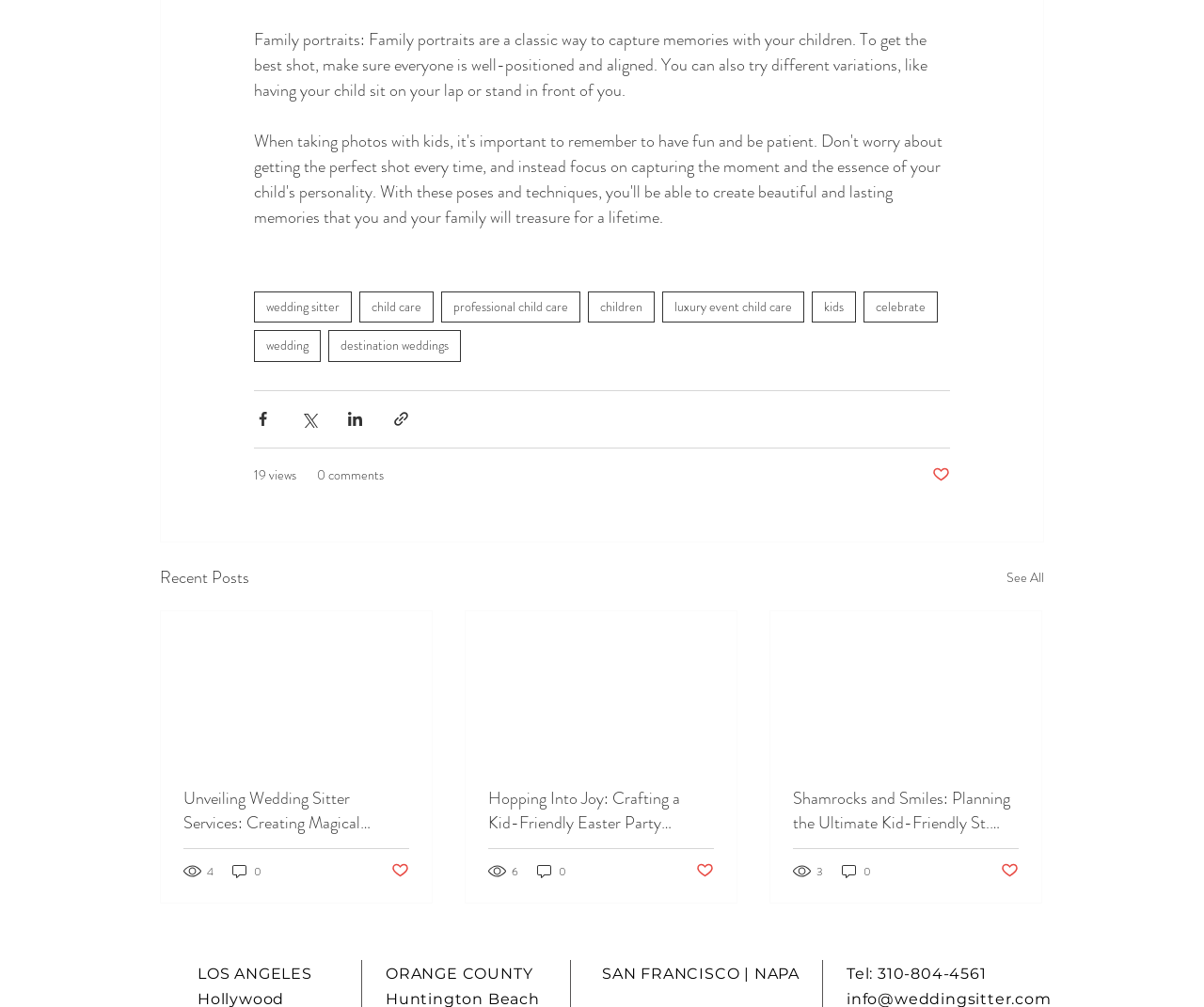What is the purpose of the 'Recent Posts' section? Based on the image, give a response in one word or a short phrase.

Display recent articles